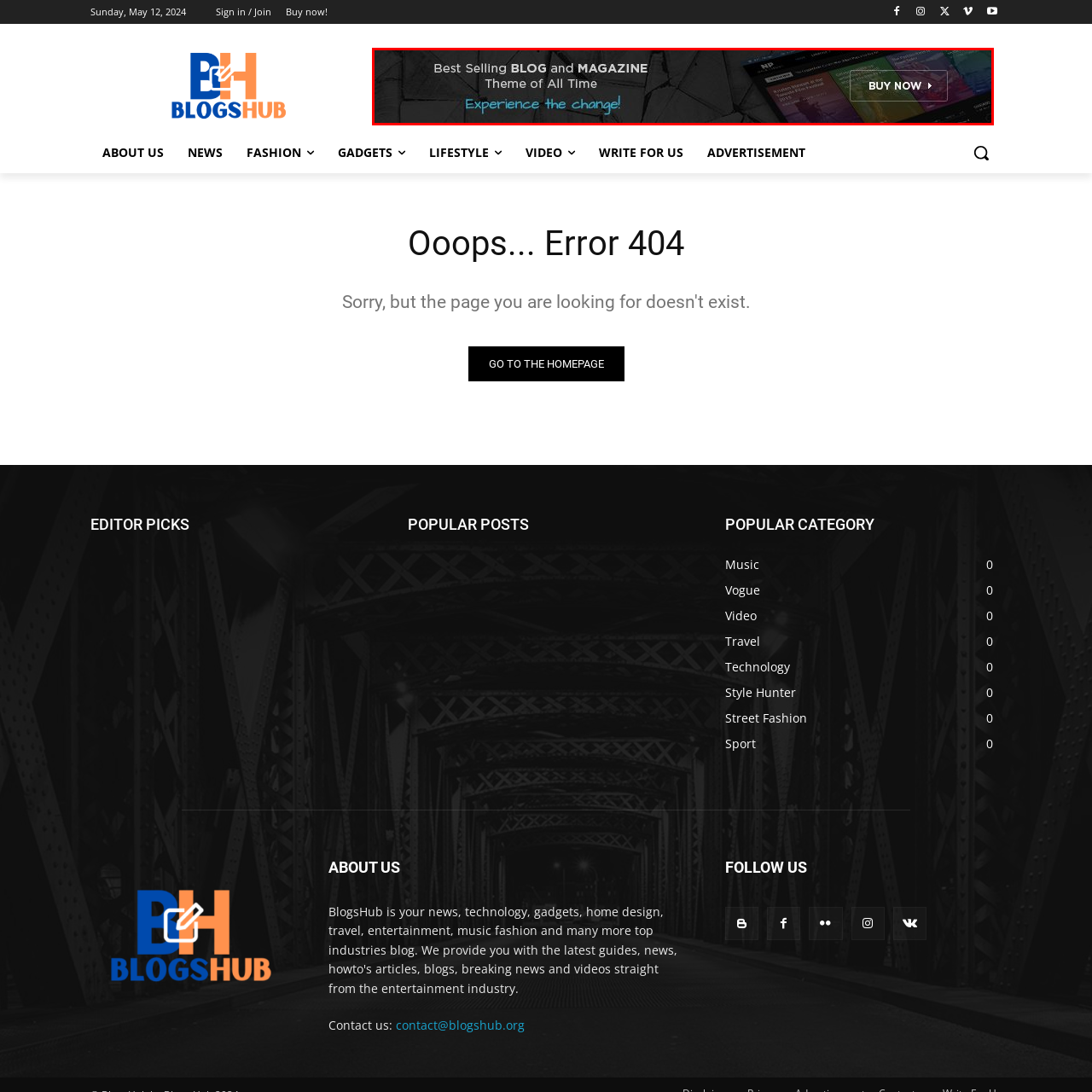What is the purpose of the 'BUY NOW' button?
Pay attention to the image part enclosed by the red bounding box and answer the question using a single word or a short phrase.

To make a purchase